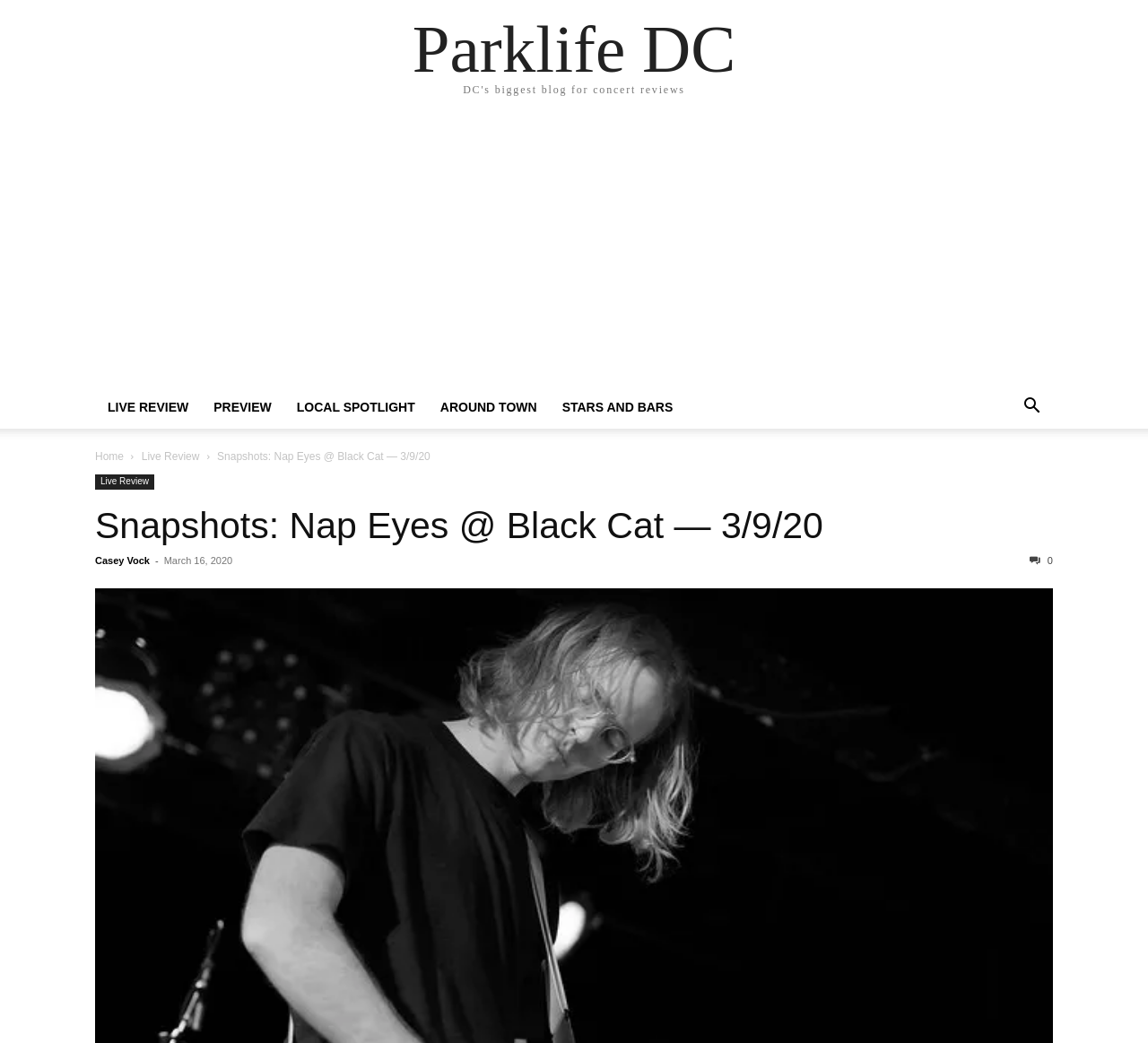Respond with a single word or phrase for the following question: 
When was the photo of Nap Eyes taken?

March 9, 2020